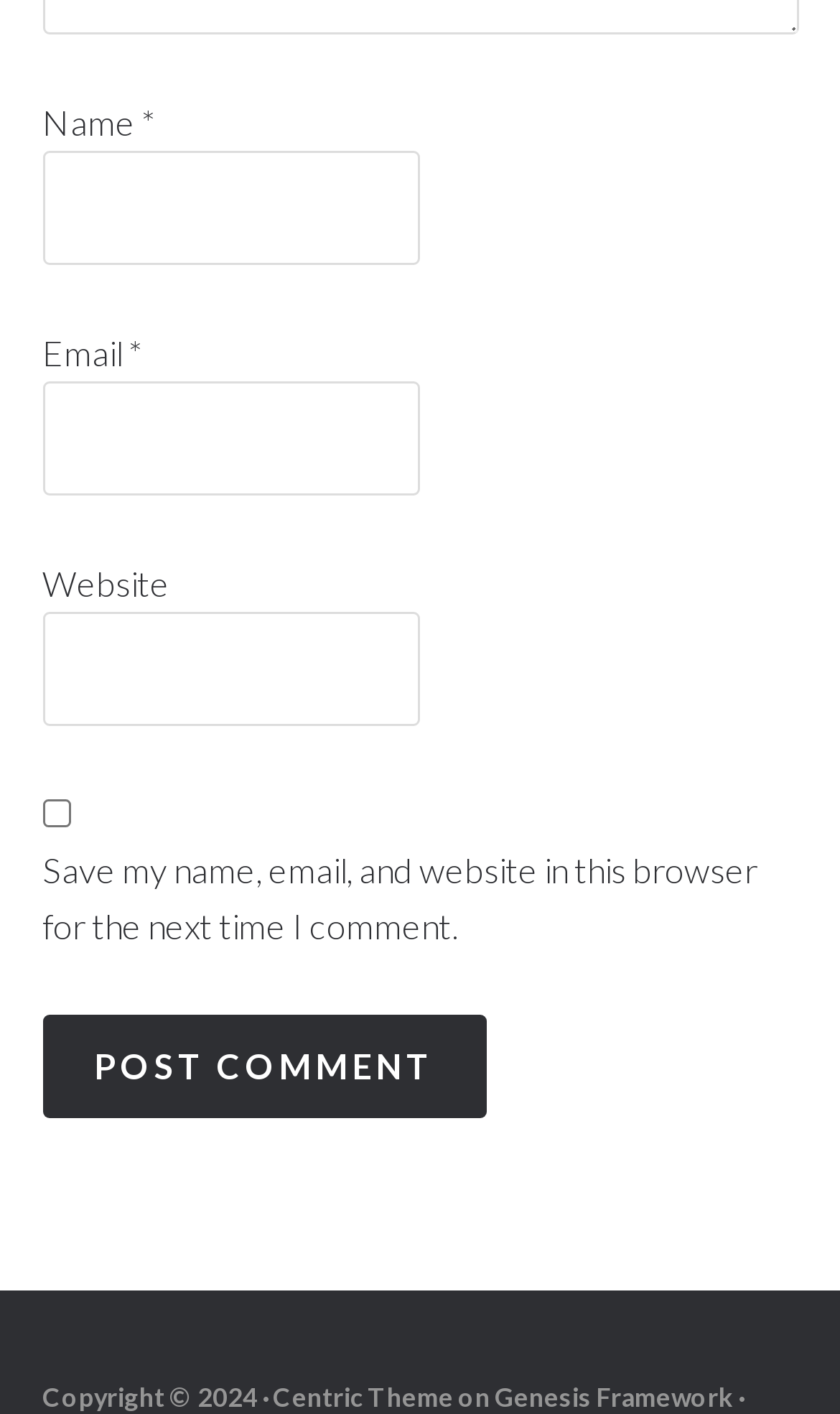Provide a brief response to the question using a single word or phrase: 
How many links are at the bottom of the page?

Two